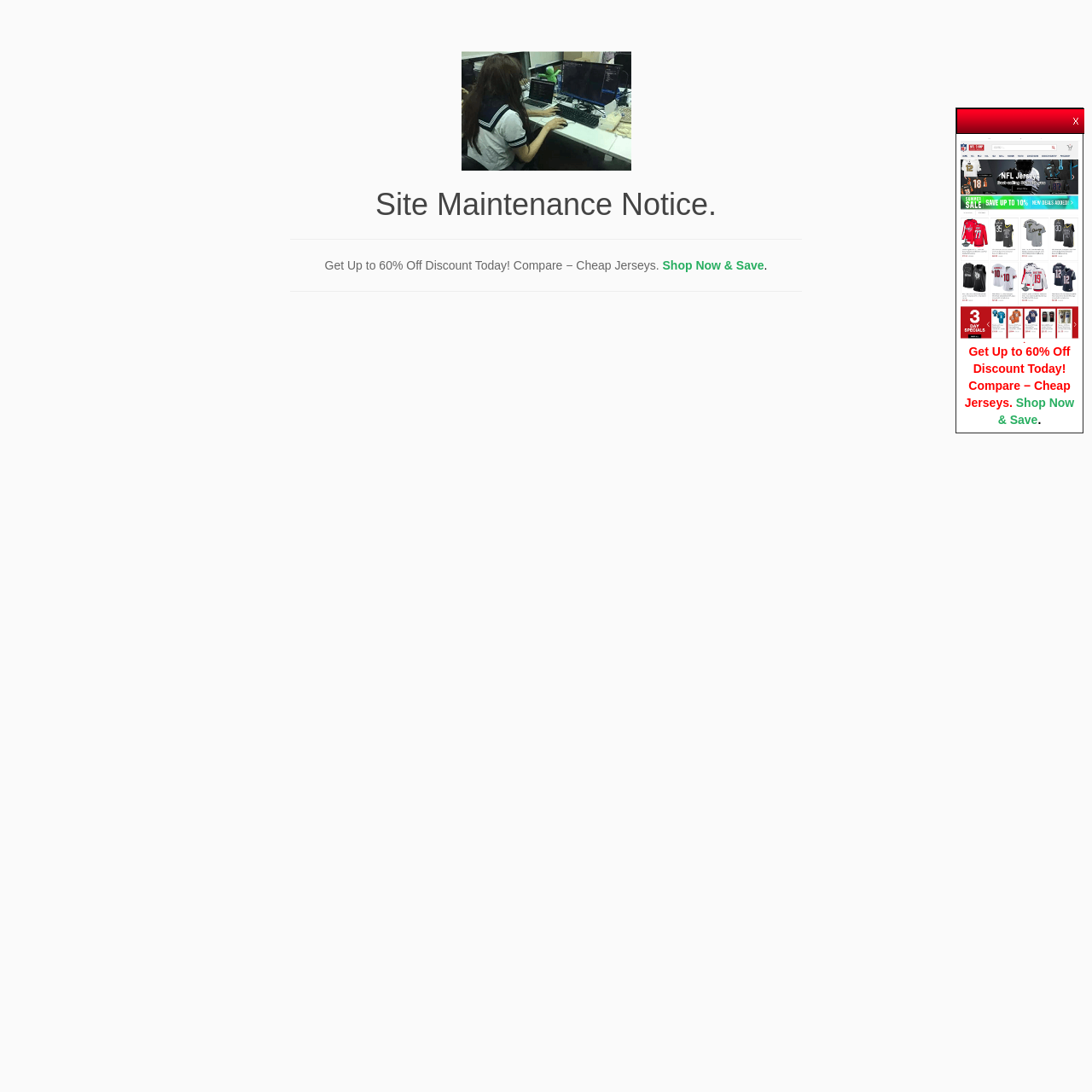What type of products are sold on this website? Refer to the image and provide a one-word or short phrase answer.

NFL Jerseys